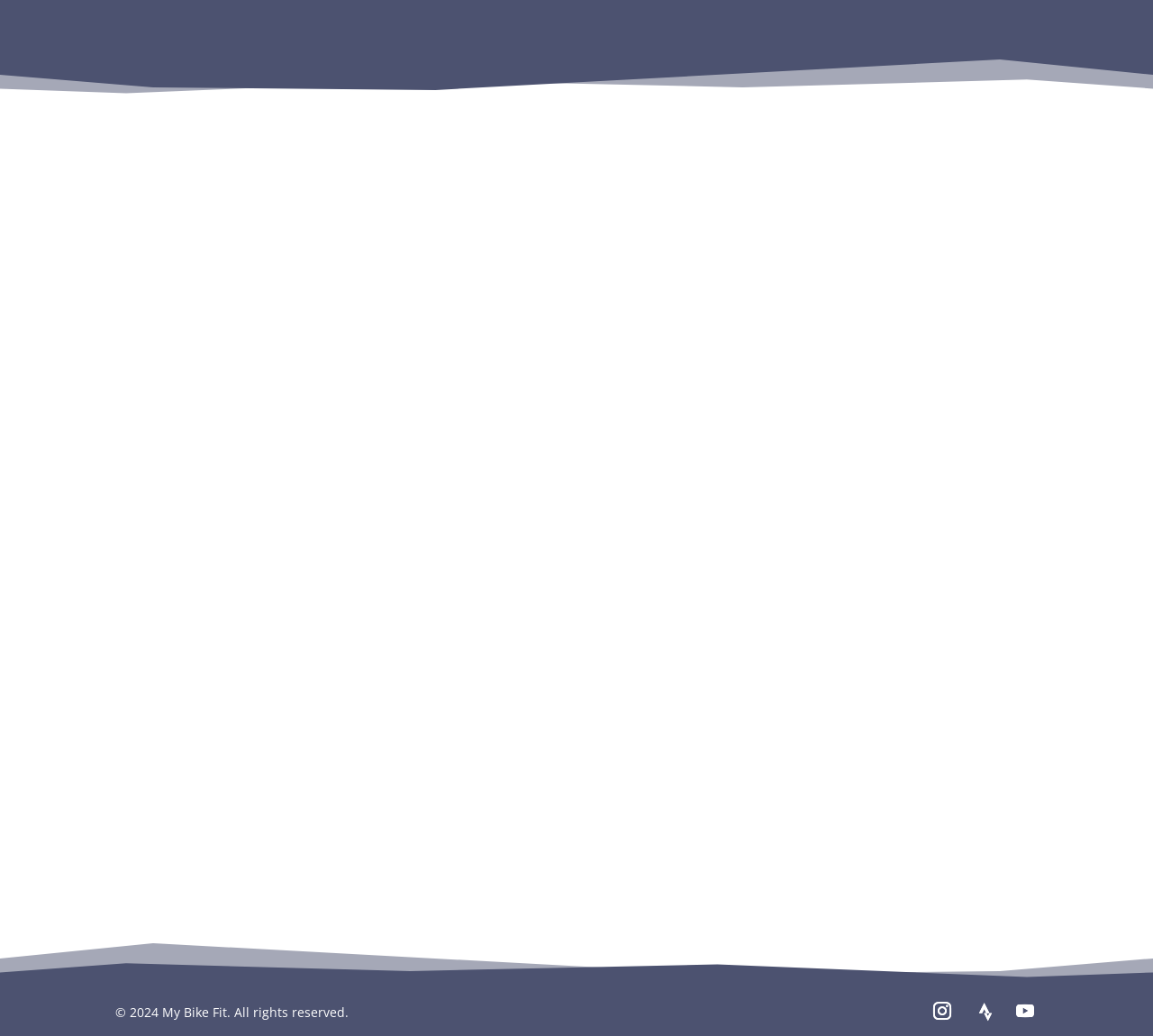What social media platforms are linked on the webpage?
Please answer the question with a detailed and comprehensive explanation.

At the bottom of the webpage, there are links to social media platforms. The links are represented by icons, and the text 'Strava' and 'YouTube' are associated with these icons, indicating that the webpage is linked to these two social media platforms.